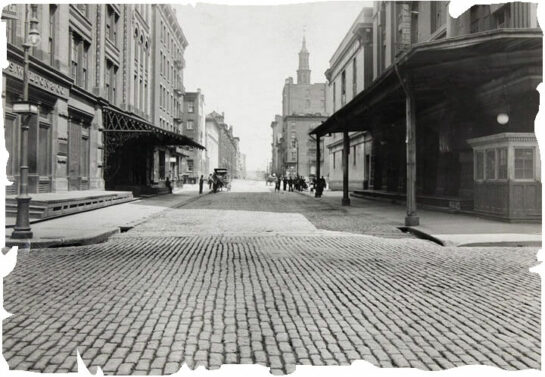What is the pattern of the cobblestones?
Utilize the information in the image to give a detailed answer to the question.

According to the caption, the cobblestones are 'meticulously arranged in a pattern', suggesting a deliberate and careful design.